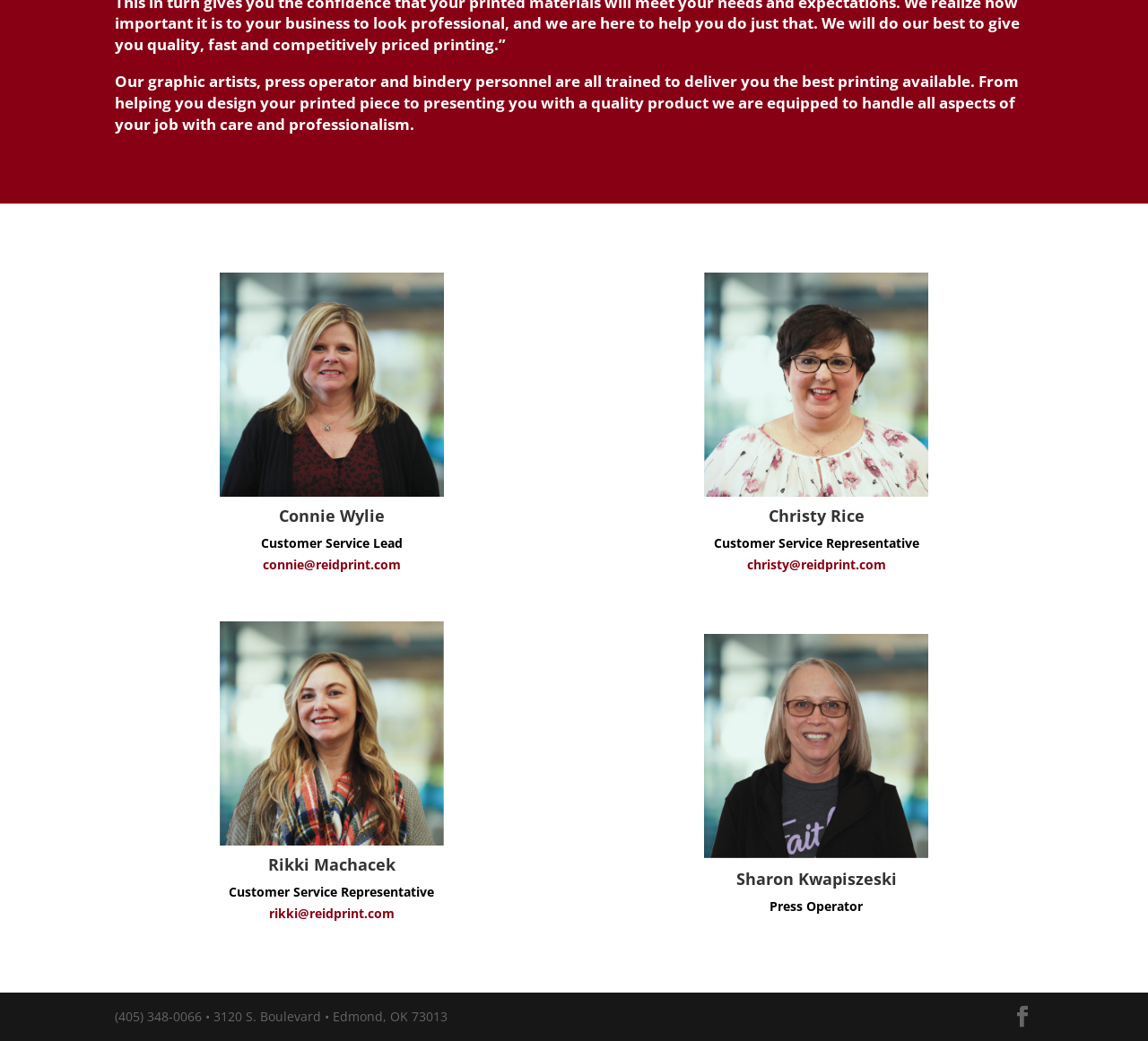Bounding box coordinates should be provided in the format (top-left x, top-left y, bottom-right x, bottom-right y) with all values between 0 and 1. Identify the bounding box for this UI element: Facebook

[0.881, 0.966, 0.9, 0.988]